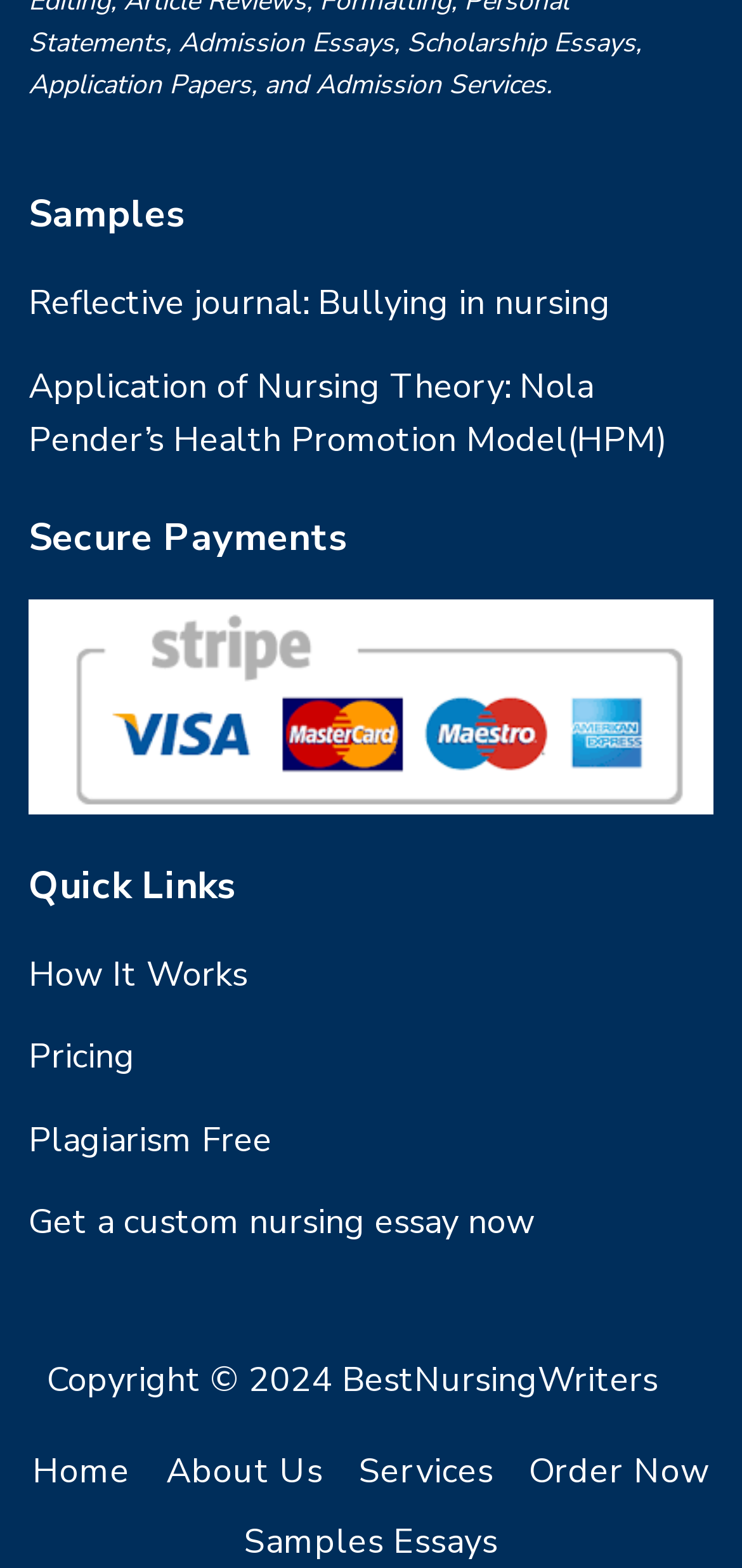Please identify the bounding box coordinates for the region that you need to click to follow this instruction: "Learn how it works".

[0.038, 0.607, 0.333, 0.636]